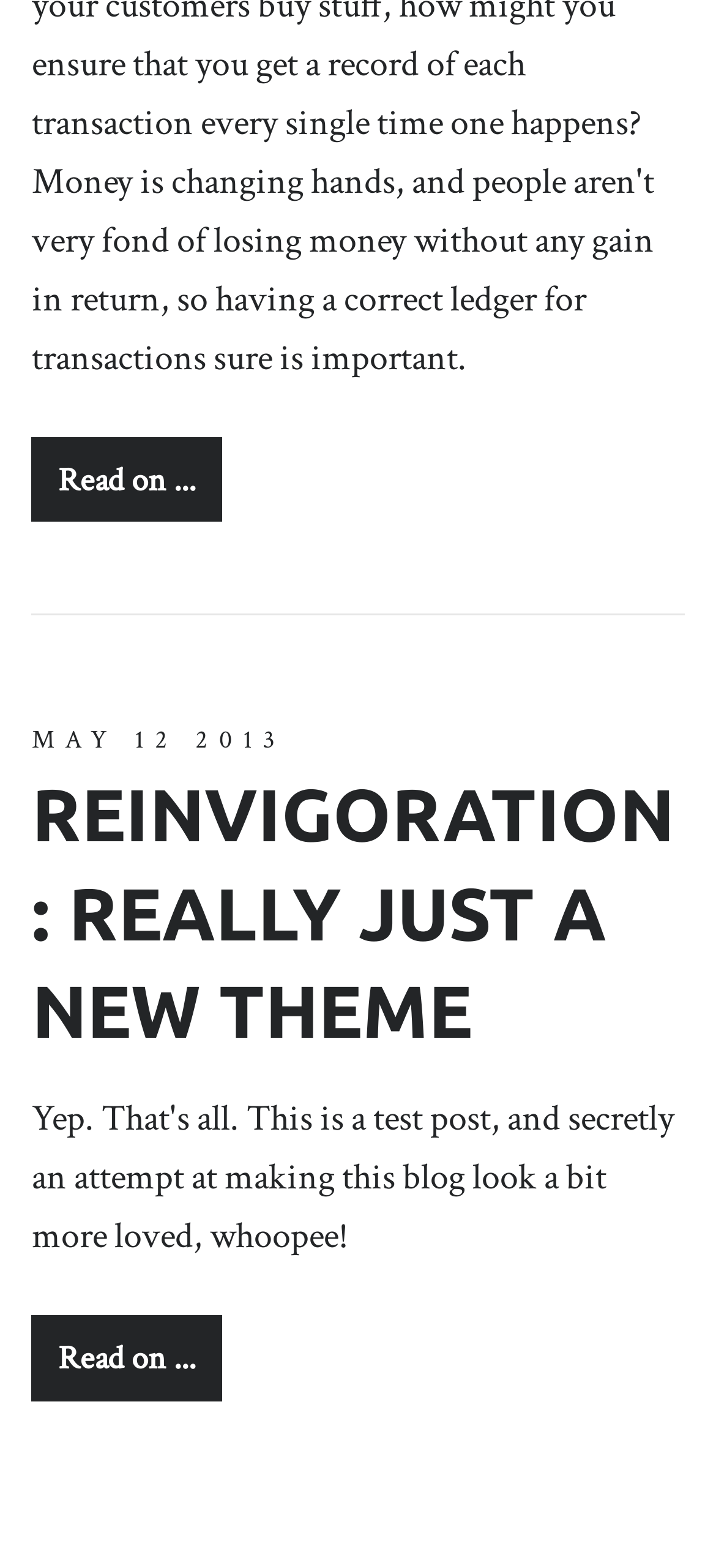Please provide a brief answer to the following inquiry using a single word or phrase:
How many 'Read on...' links are there?

2